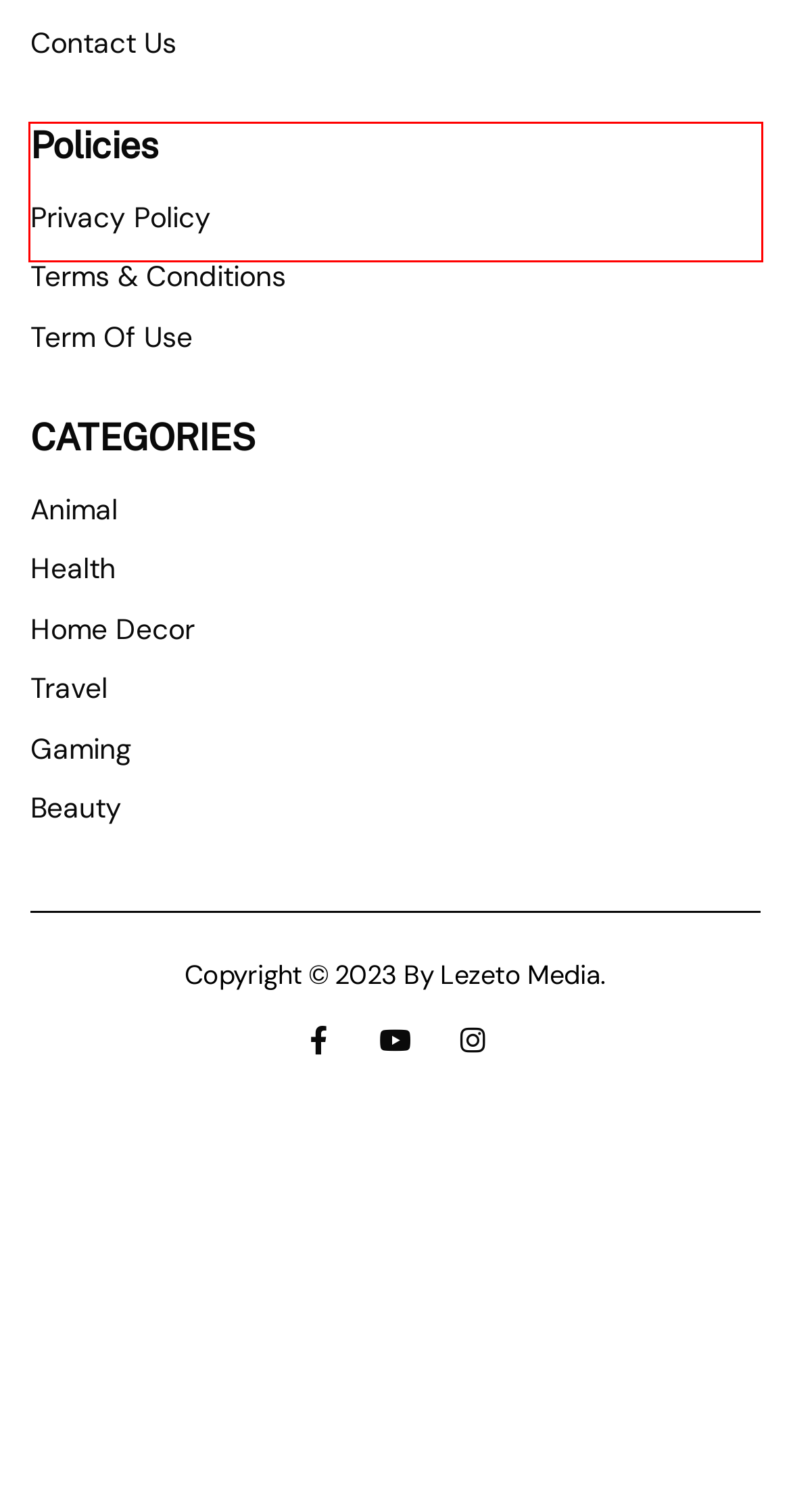You are given a webpage screenshot with a red bounding box around a UI element. Extract and generate the text inside this red bounding box.

Lezetomedia purposes providing you a full entertainment website. It’s a reliable and regular source of celebrity (especially the females) news.